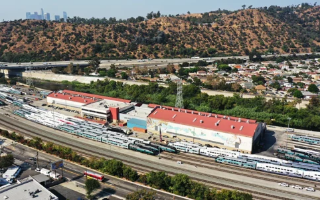What is distinctive about the depot building?
Please analyze the image and answer the question with as much detail as possible.

The caption highlights the depot building's unique features, specifically mentioning its multicolored mural and red rooftop, which sets it apart from other buildings in the area.